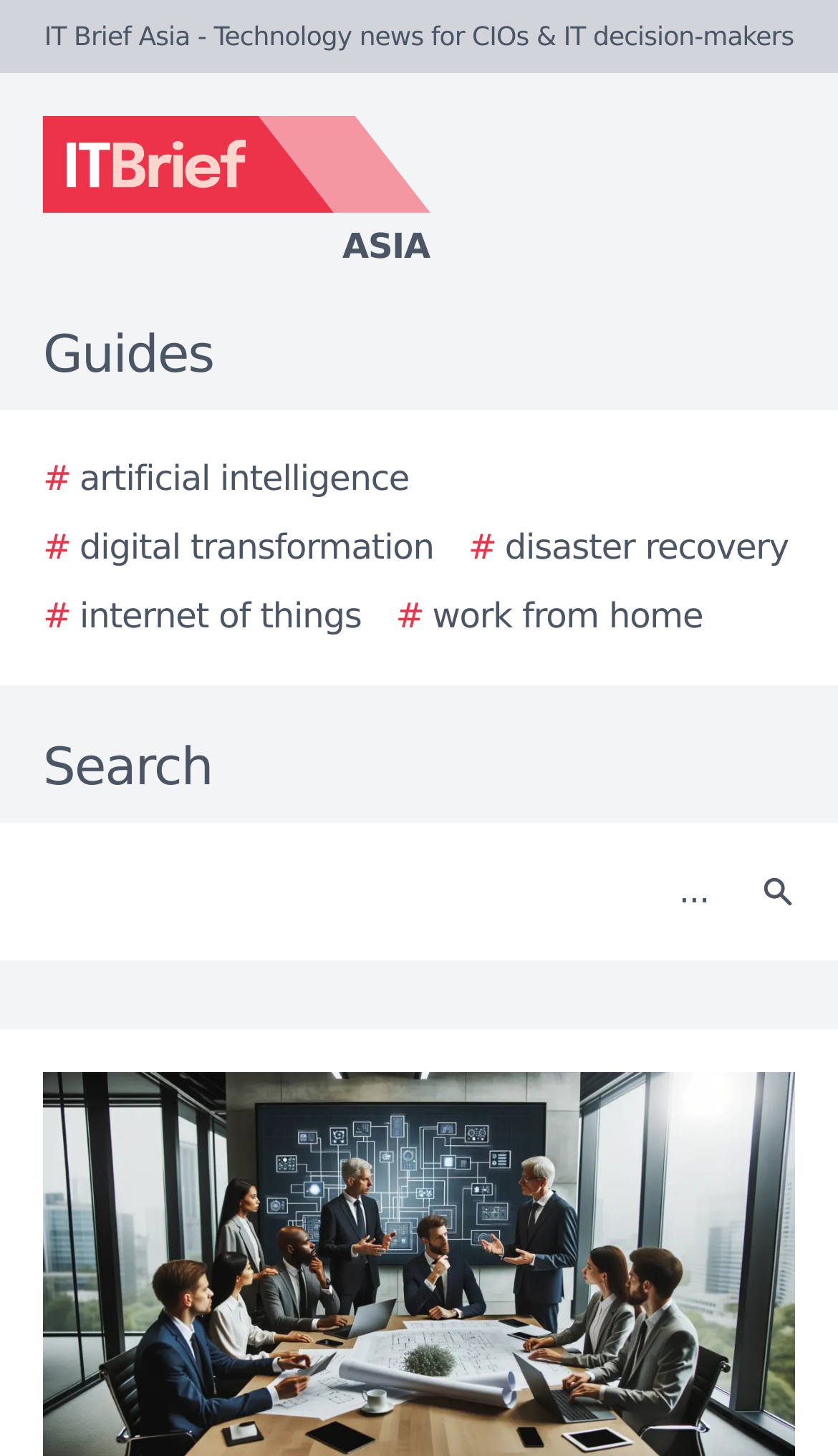Generate a detailed explanation of the webpage's features and information.

The webpage appears to be a news article or press release from IT Brief Asia, a technology news website for CIOs and IT decision-makers. At the top of the page, there is a logo of IT Brief Asia, accompanied by the website's name in text. Below the logo, there are several links to guides on various technology topics, including artificial intelligence, digital transformation, disaster recovery, internet of things, and work from home. These links are arranged horizontally across the page.

To the right of the guides links, there is a search bar with a text box and a search button. The search button has a small icon. The search bar is positioned near the top of the page, above the main content.

The main content of the page appears to be a news article with the title "Bugcrowd appoints New Board Chair & Advisory Board Member". The article likely discusses the appointment of Michael Jennings as Board Chair and David Fairman to Advisory Board, strengthening Bugcrowd's leadership team and expertise, as mentioned in the meta description.